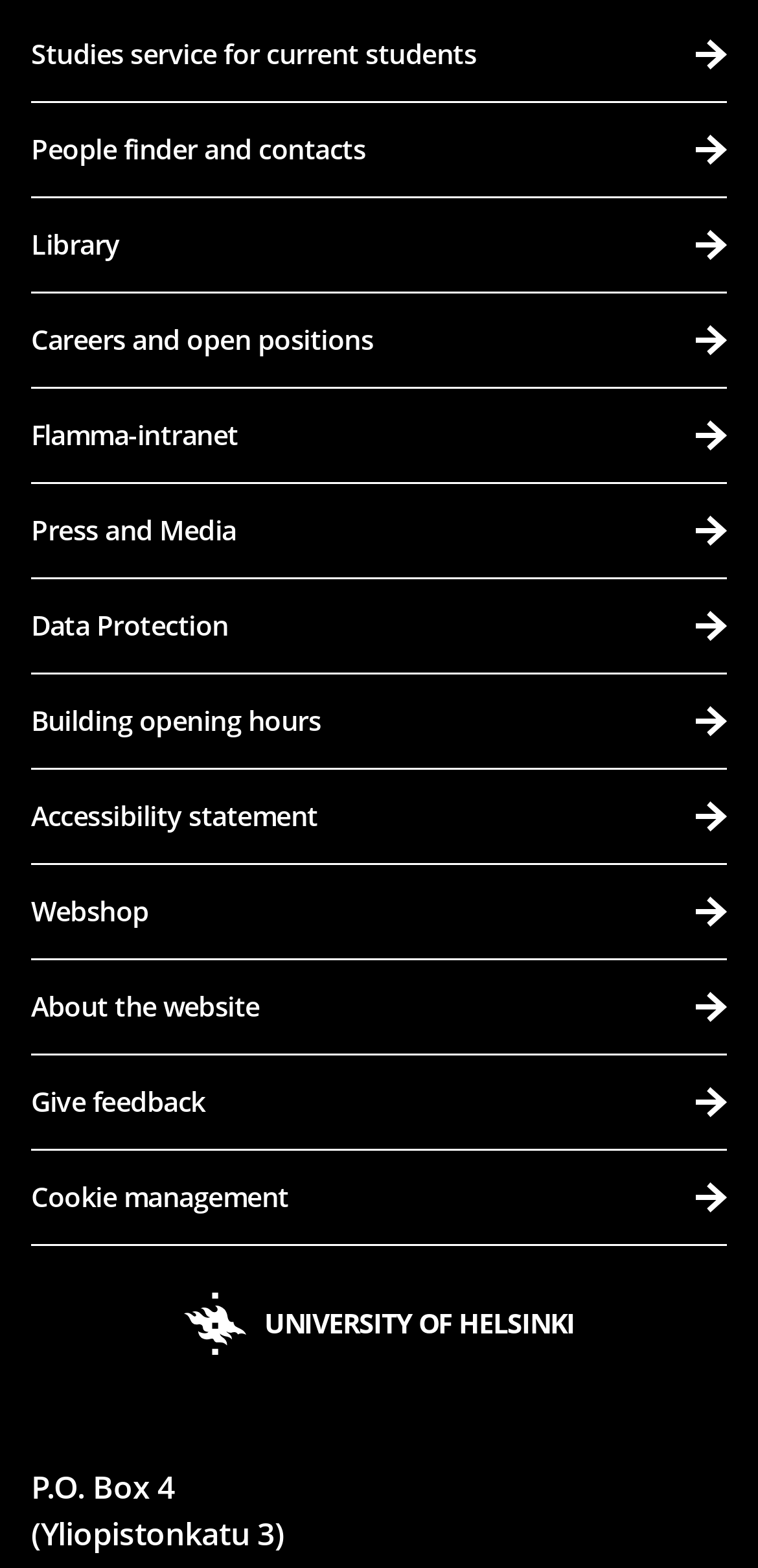Provide a one-word or one-phrase answer to the question:
Is there a link to the library?

Yes